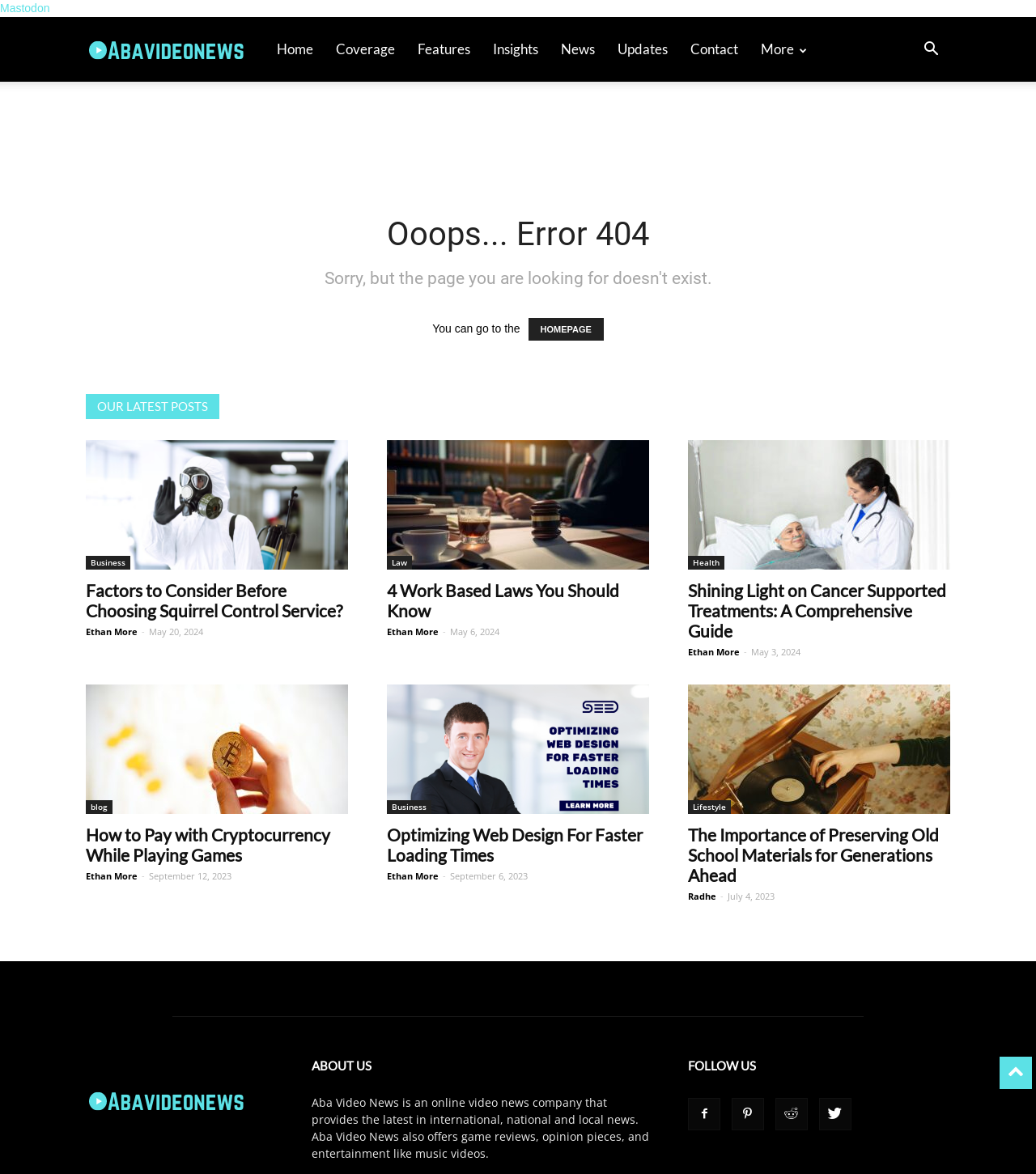Please specify the bounding box coordinates of the region to click in order to perform the following instruction: "Visit the 'Contact' page".

[0.655, 0.014, 0.723, 0.07]